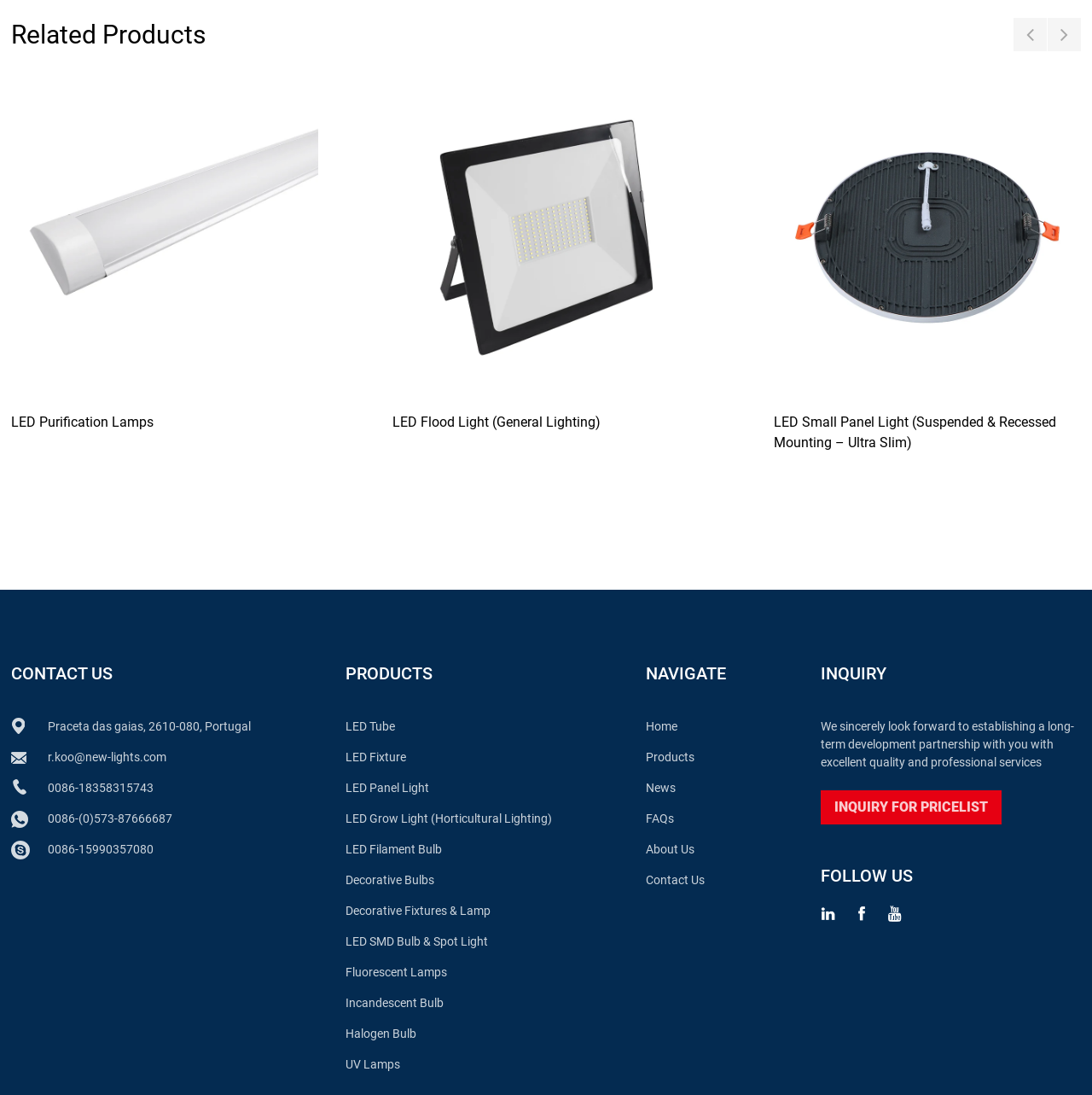Use a single word or phrase to answer the question:
What is the function of the 'Previous slide' and 'Next slide' buttons?

To navigate product slides